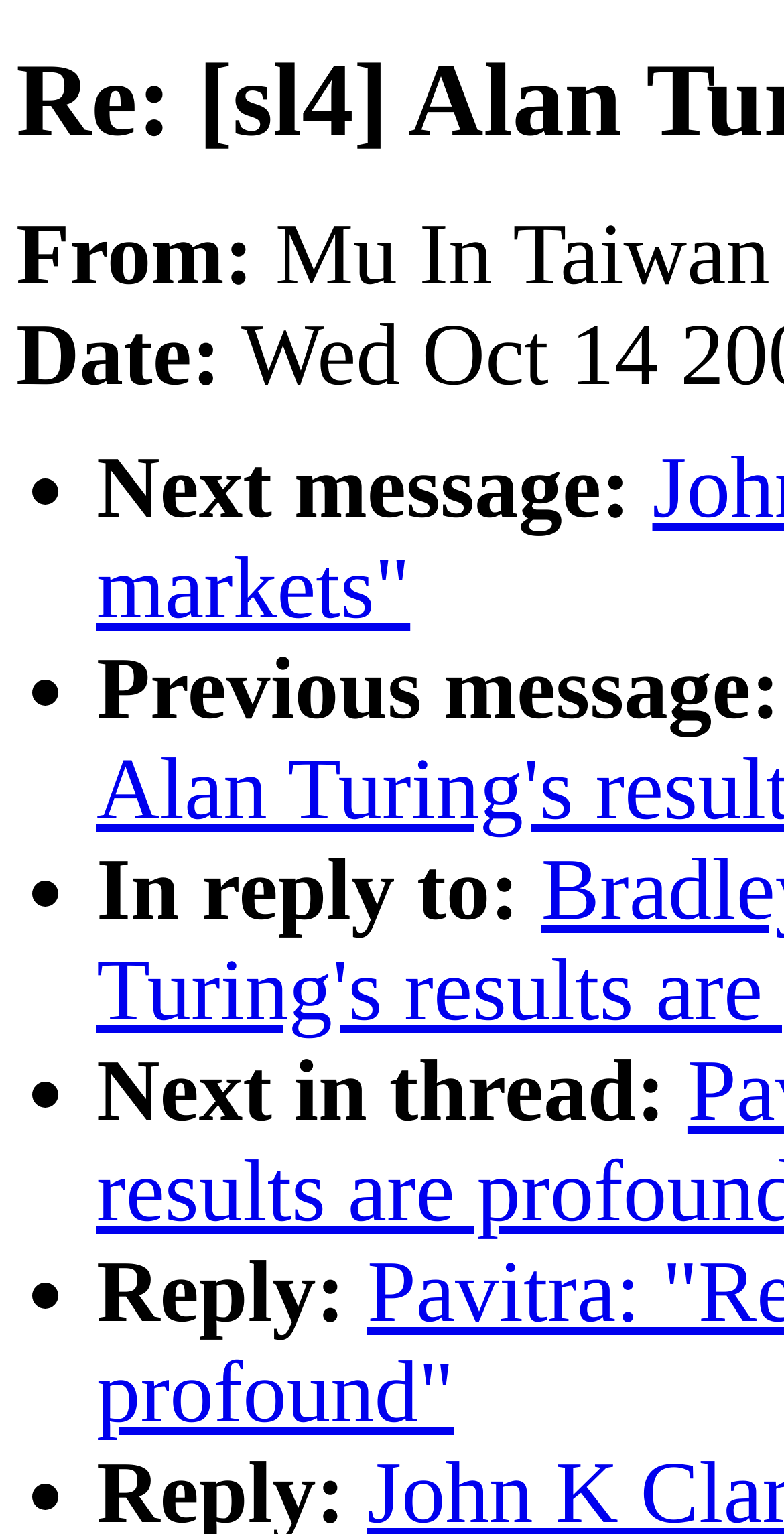Convey a detailed summary of the webpage, mentioning all key elements.

The webpage appears to be a forum or discussion board page, specifically a reply to a message about Alan Turing's results. At the top, there is a header section with two labels, "From:" and "Date:", which are positioned side by side, with "From:" on the left and "Date:" slightly to its right.

Below the header section, there is a list of navigation links, each preceded by a bullet point (•). The first link is "Next message:", followed by "Previous message:", "In reply to:", "Next in thread:", and finally "Reply:". These links are arranged vertically, with each link positioned below the previous one, and the bullet points are aligned to the left.

The links themselves are centered horizontally, with the text of each link taking up about half to two-thirds of the page width. The overall layout is dense, with the links and labels packed closely together, but still easy to read.